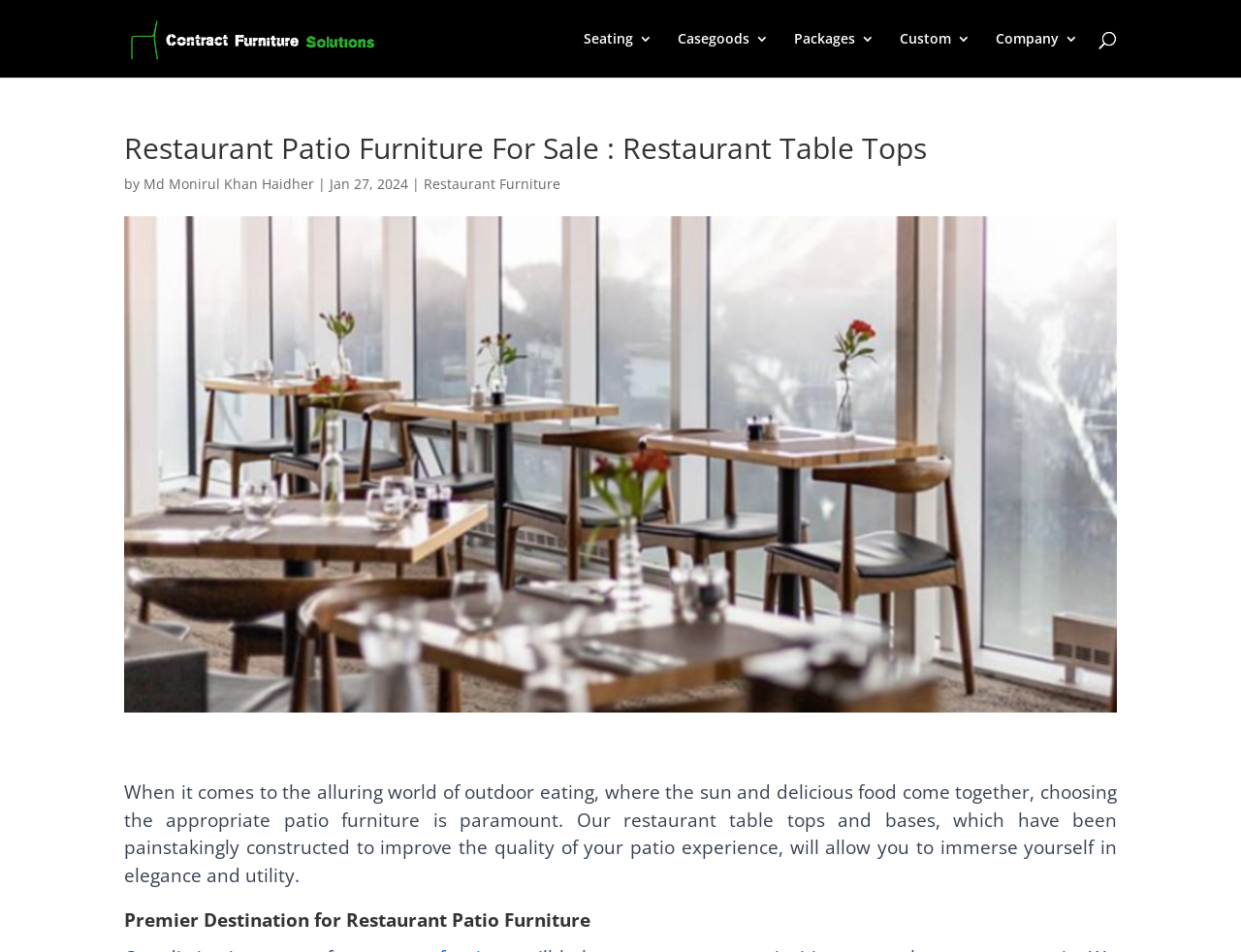Provide a thorough and detailed response to the question by examining the image: 
What is the date of the article?

The date of the article is mentioned in the text as 'Jan 27, 2024', which suggests when the article was written or published.